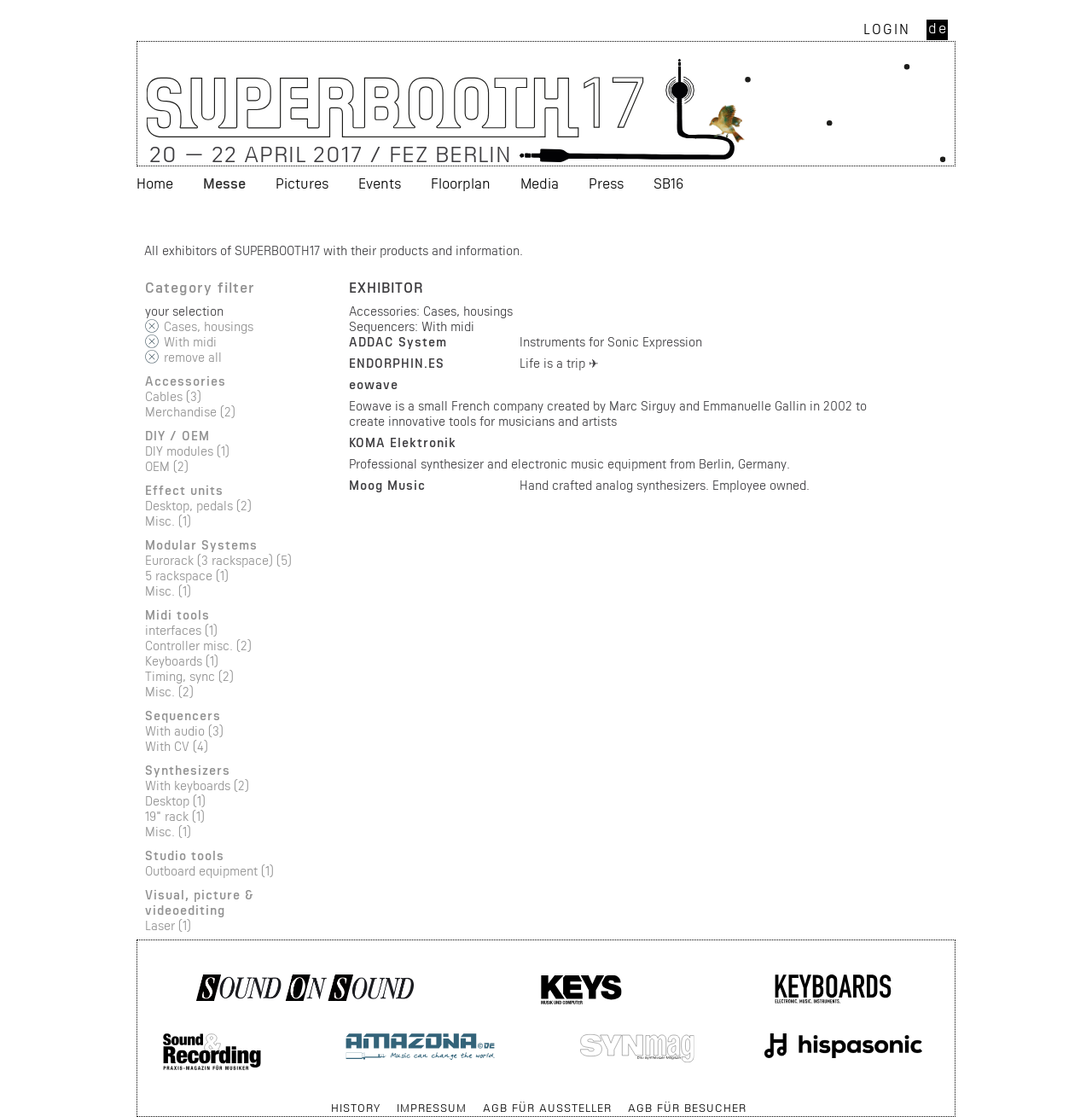Please identify the bounding box coordinates of the element's region that should be clicked to execute the following instruction: "Filter by 'With midi' under 'Sequencers'". The bounding box coordinates must be four float numbers between 0 and 1, i.e., [left, top, right, bottom].

[0.133, 0.299, 0.305, 0.313]